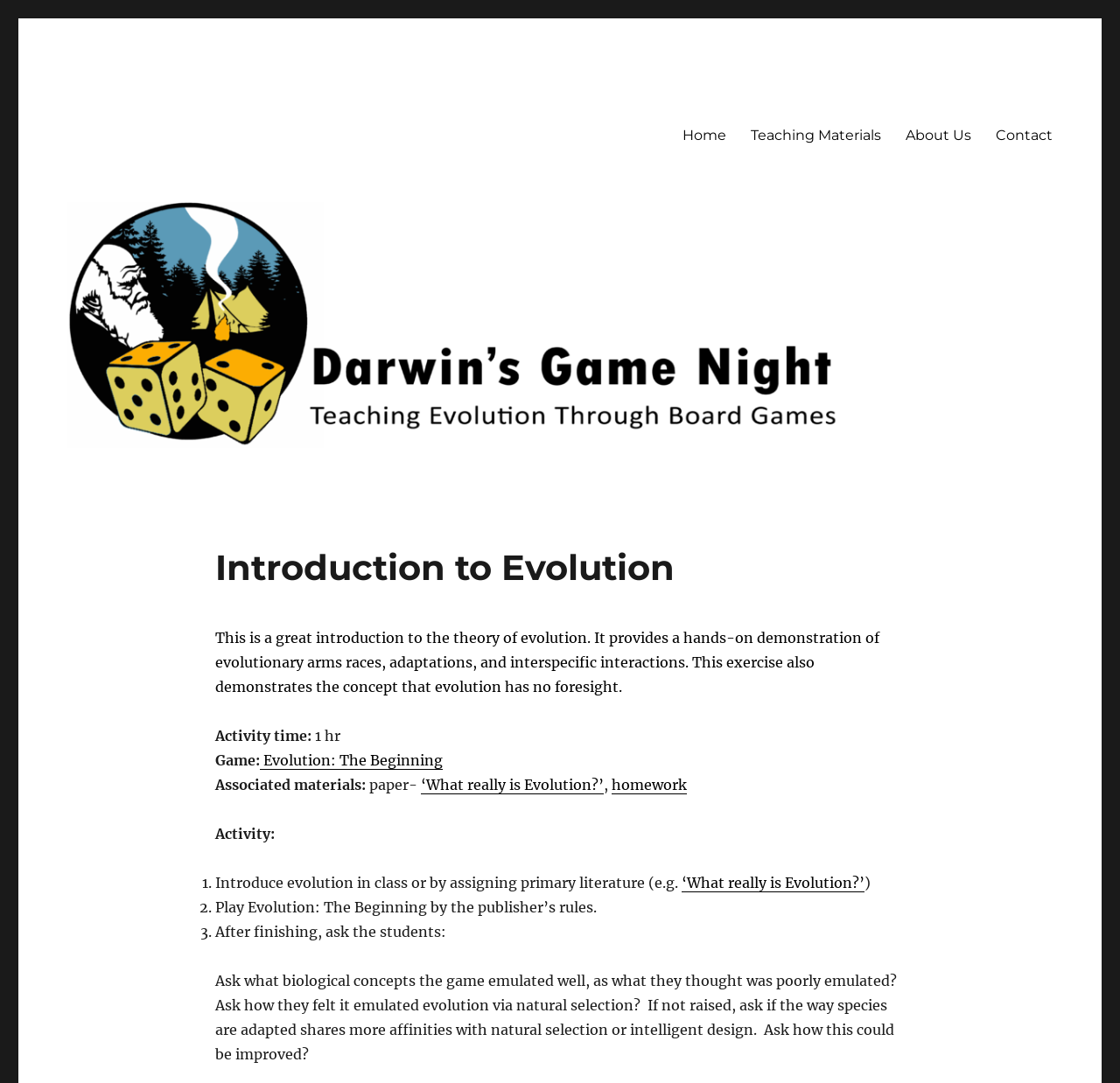Locate and extract the text of the main heading on the webpage.

Introduction to Evolution